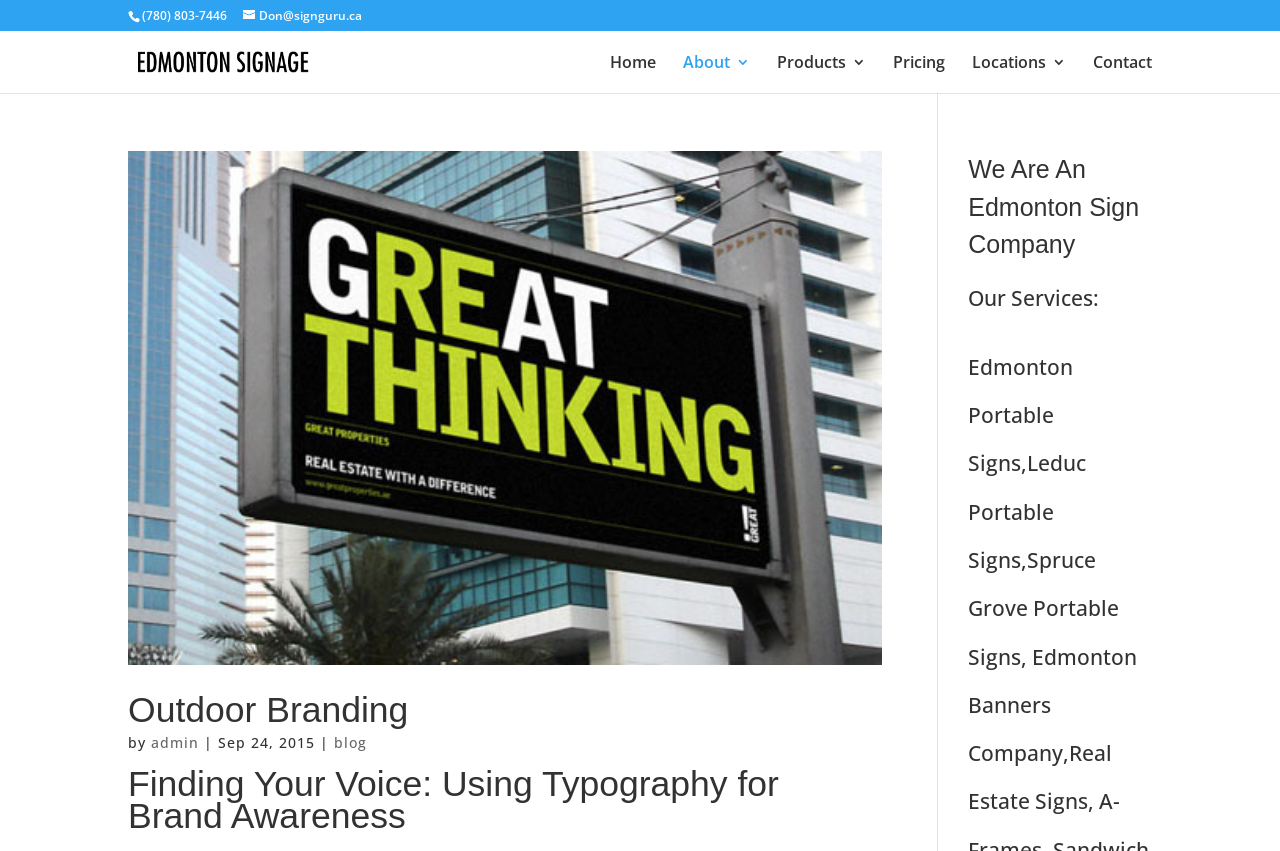What is the phone number on the top?
Please use the visual content to give a single word or phrase answer.

(780) 803-7446